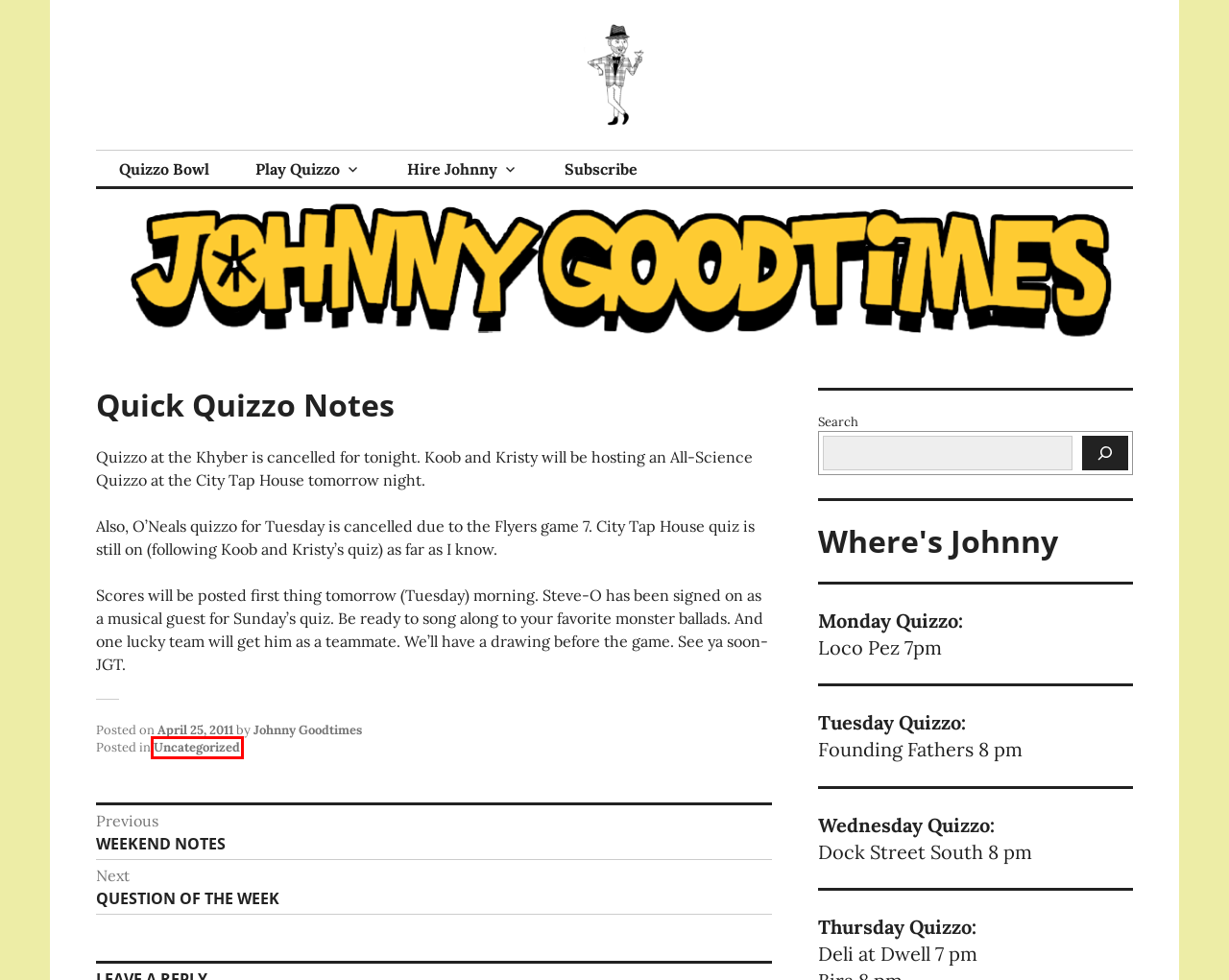You have been given a screenshot of a webpage with a red bounding box around a UI element. Select the most appropriate webpage description for the new webpage that appears after clicking the element within the red bounding box. The choices are:
A. Johnny Goodtimes – Johnny Goodtimes
B. Play Quizzo – Johnny Goodtimes
C. Johnny Goodtimes – Quizzo, Trivia, Corporate Events by the number one host in Philadelphia
D. Sign Up for the Johnny Goodtimes Newsletter – Johnny Goodtimes
E. Weekend Notes – Johnny Goodtimes
F. Hire Johnny – Johnny Goodtimes
G. Uncategorized – Johnny Goodtimes
H. Question of the Week  – Johnny Goodtimes

G